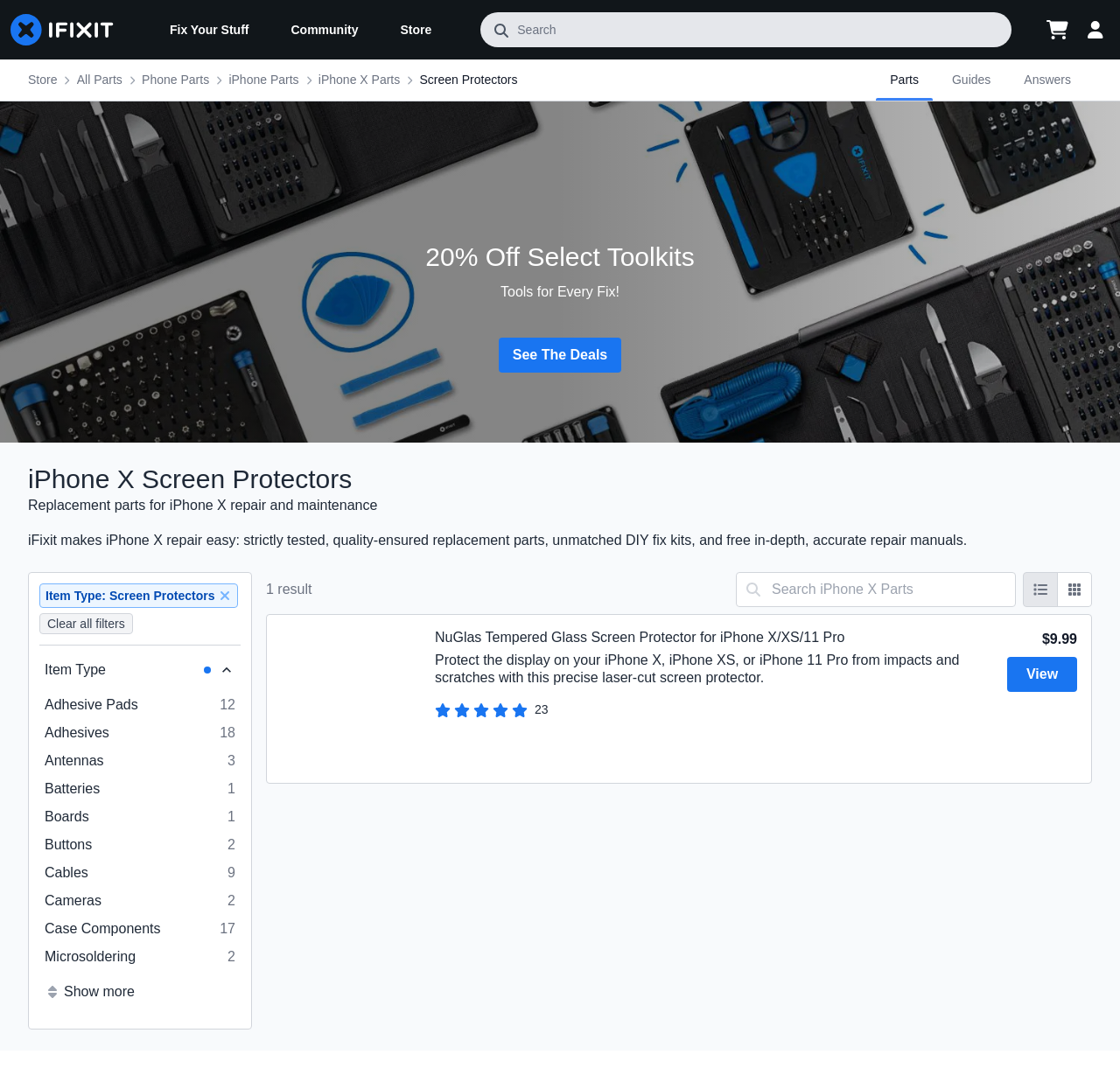Locate the bounding box coordinates of the element that needs to be clicked to carry out the instruction: "View iPhone X screen protector deals". The coordinates should be given as four float numbers ranging from 0 to 1, i.e., [left, top, right, bottom].

[0.445, 0.31, 0.555, 0.342]